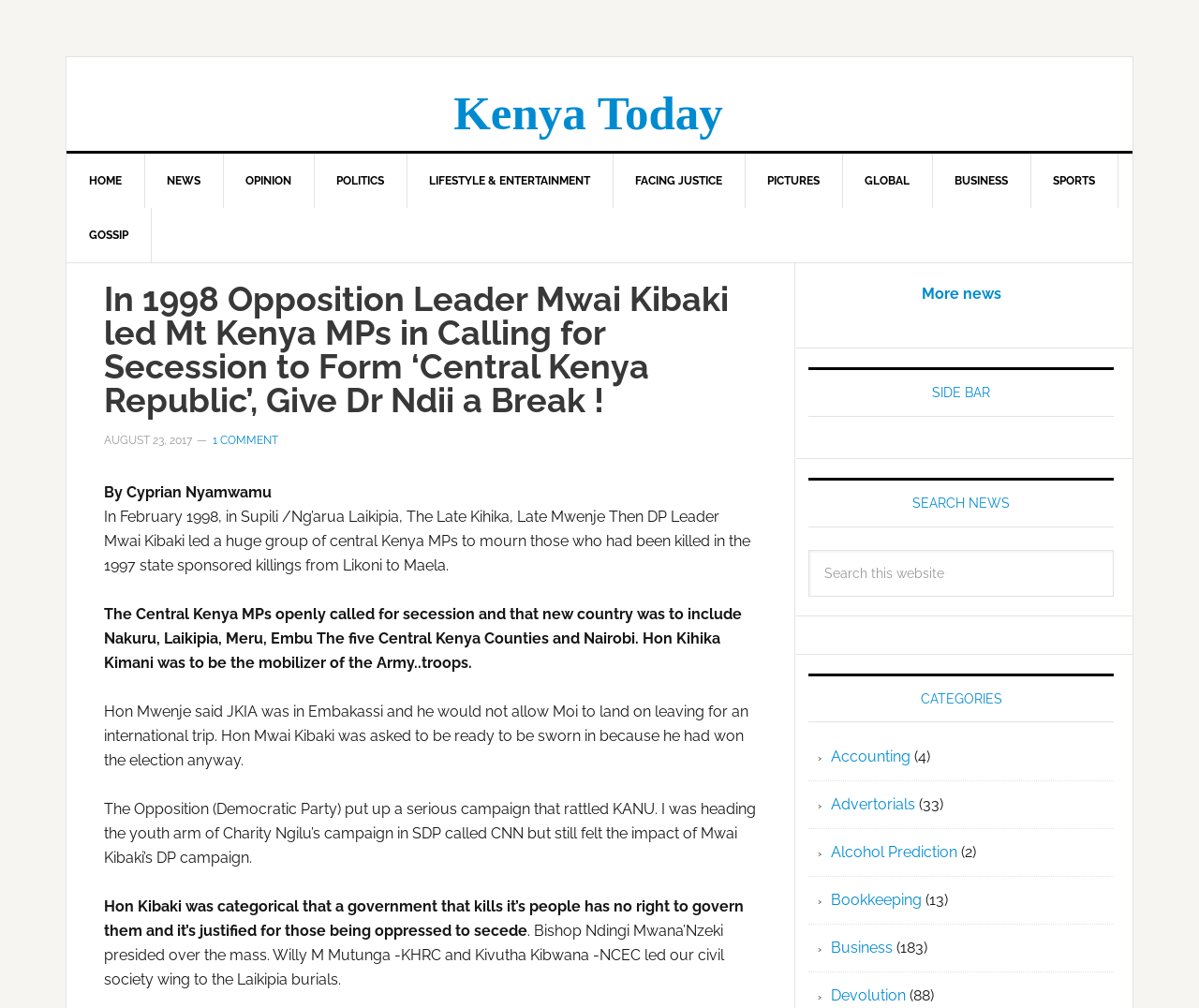Provide a brief response to the question below using one word or phrase:
Who is the author of the article?

Cyprian Nyamwamu